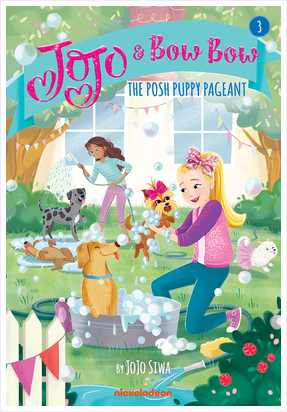What is the background setting of the illustration?
Look at the image and answer with only one word or phrase.

a joyful, garden setting